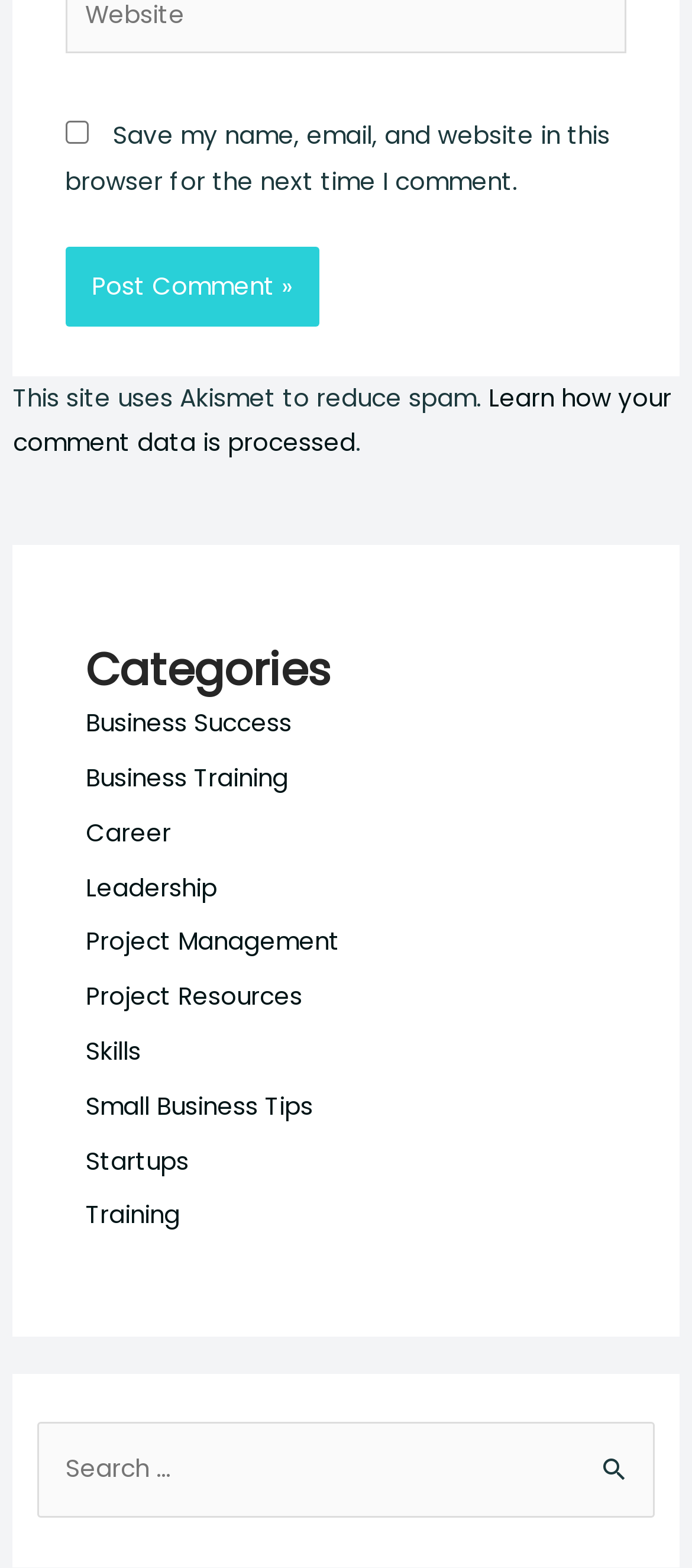Return the bounding box coordinates of the UI element that corresponds to this description: "Training". The coordinates must be given as four float numbers in the range of 0 and 1, [left, top, right, bottom].

[0.124, 0.765, 0.26, 0.786]